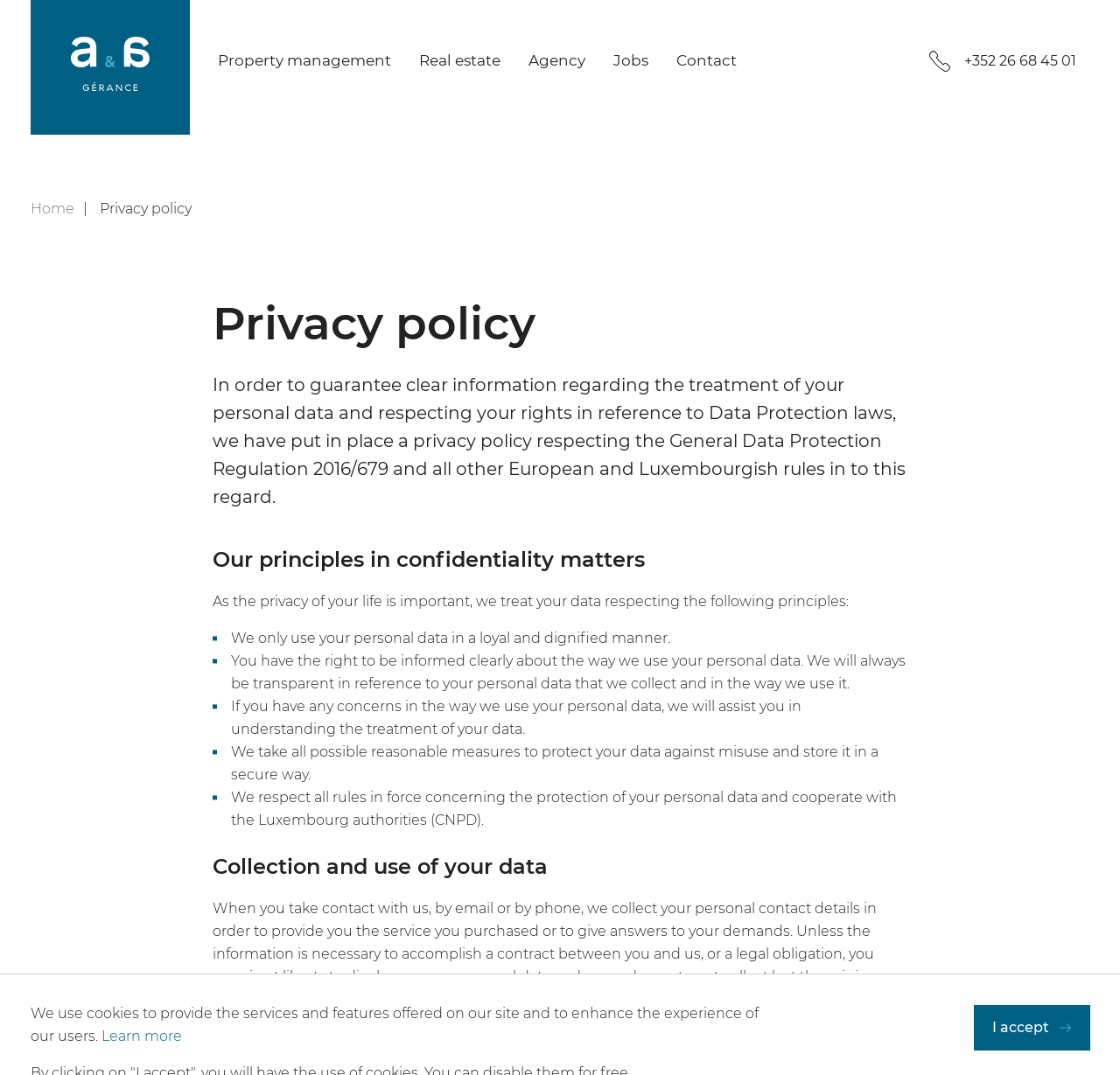Find the bounding box coordinates of the element to click in order to complete this instruction: "Click the 'Learn more' link". The bounding box coordinates must be four float numbers between 0 and 1, denoted as [left, top, right, bottom].

[0.09, 0.956, 0.162, 0.972]